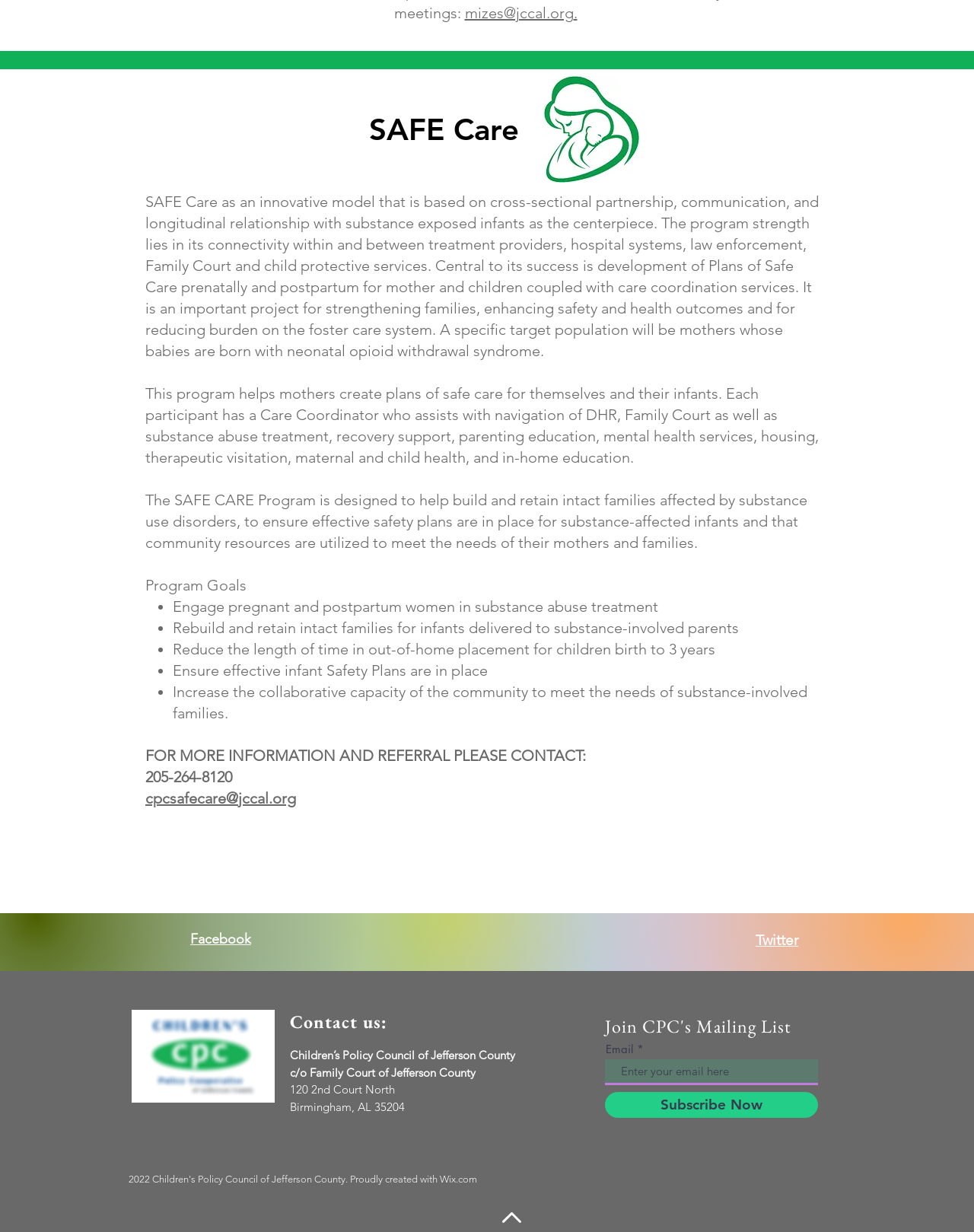Please identify the bounding box coordinates of the region to click in order to complete the given instruction: "Click the 'Subscribe Now' button". The coordinates should be four float numbers between 0 and 1, i.e., [left, top, right, bottom].

[0.621, 0.886, 0.84, 0.907]